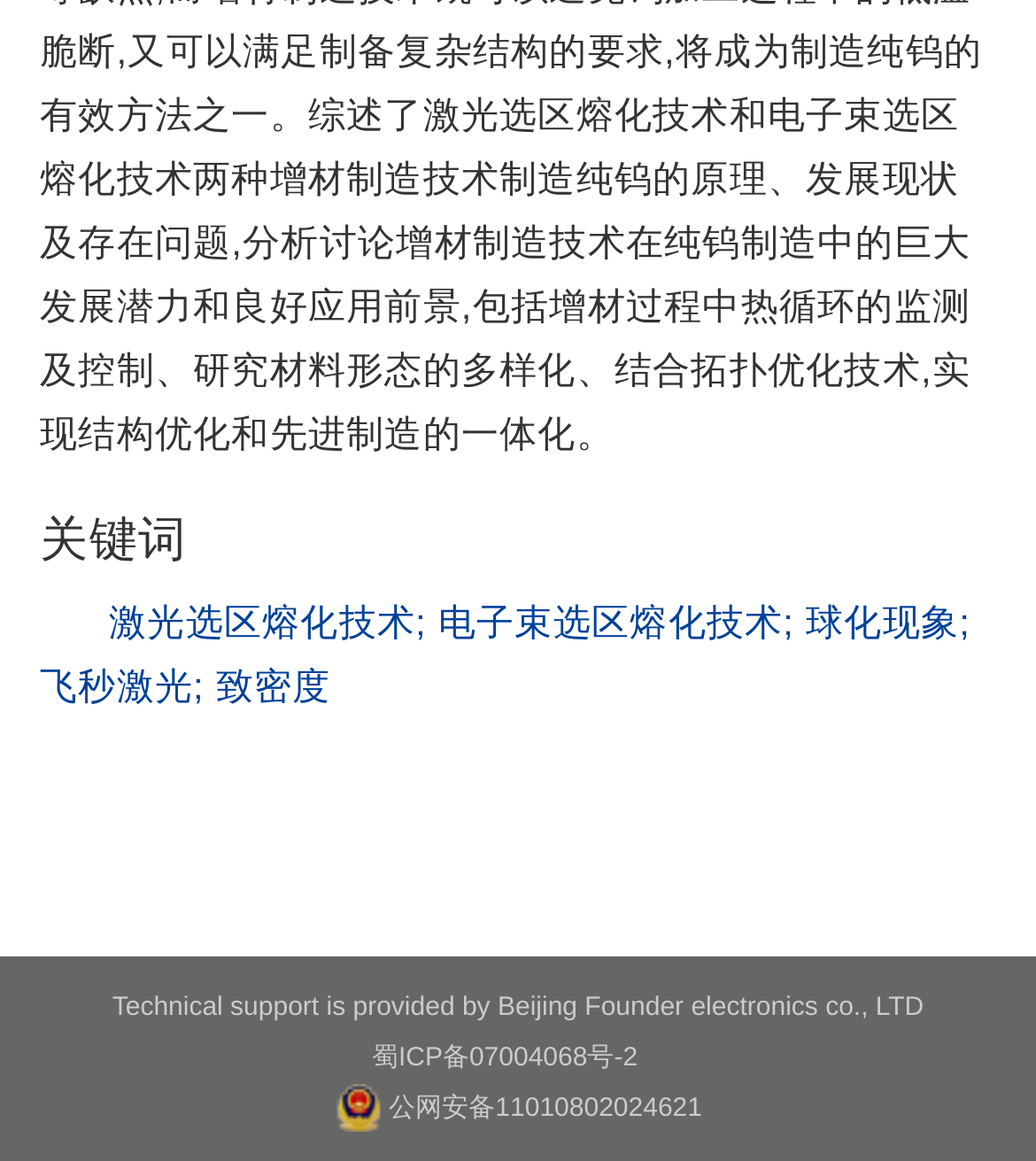Who provides technical support?
Answer briefly with a single word or phrase based on the image.

Beijing Founder electronics co., LTD